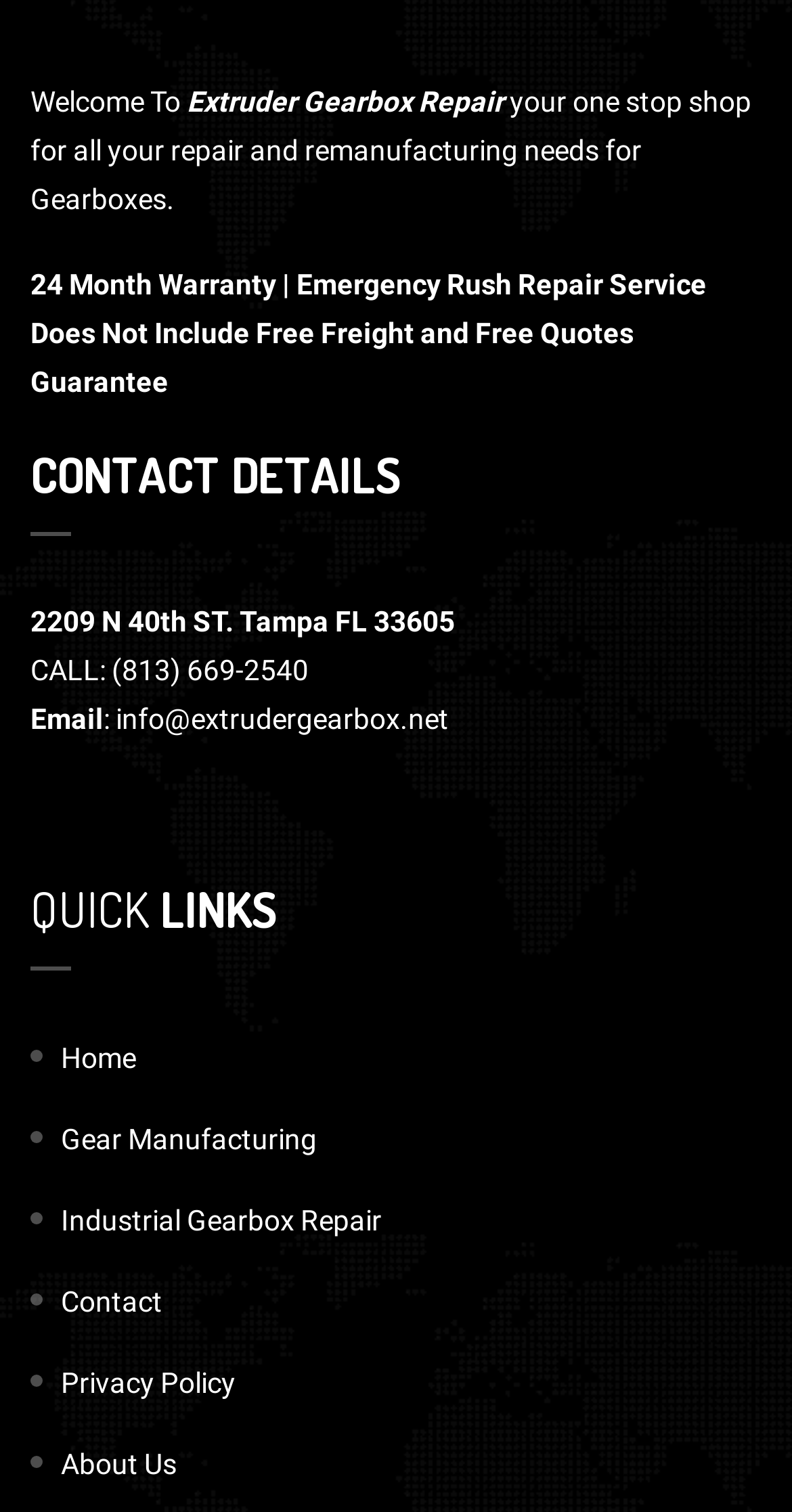Please find the bounding box coordinates of the clickable region needed to complete the following instruction: "Visit the home page". The bounding box coordinates must consist of four float numbers between 0 and 1, i.e., [left, top, right, bottom].

[0.077, 0.689, 0.172, 0.71]